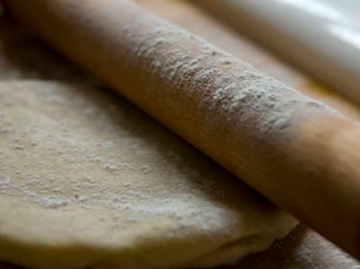Look at the image and give a detailed response to the following question: What is the texture of the wooden rolling pin?

The wooden rolling pin has a rustic texture, which contrasts with the soft, pliable dough, emphasizing the art of baking and the process of shaping the dough into a desired form.